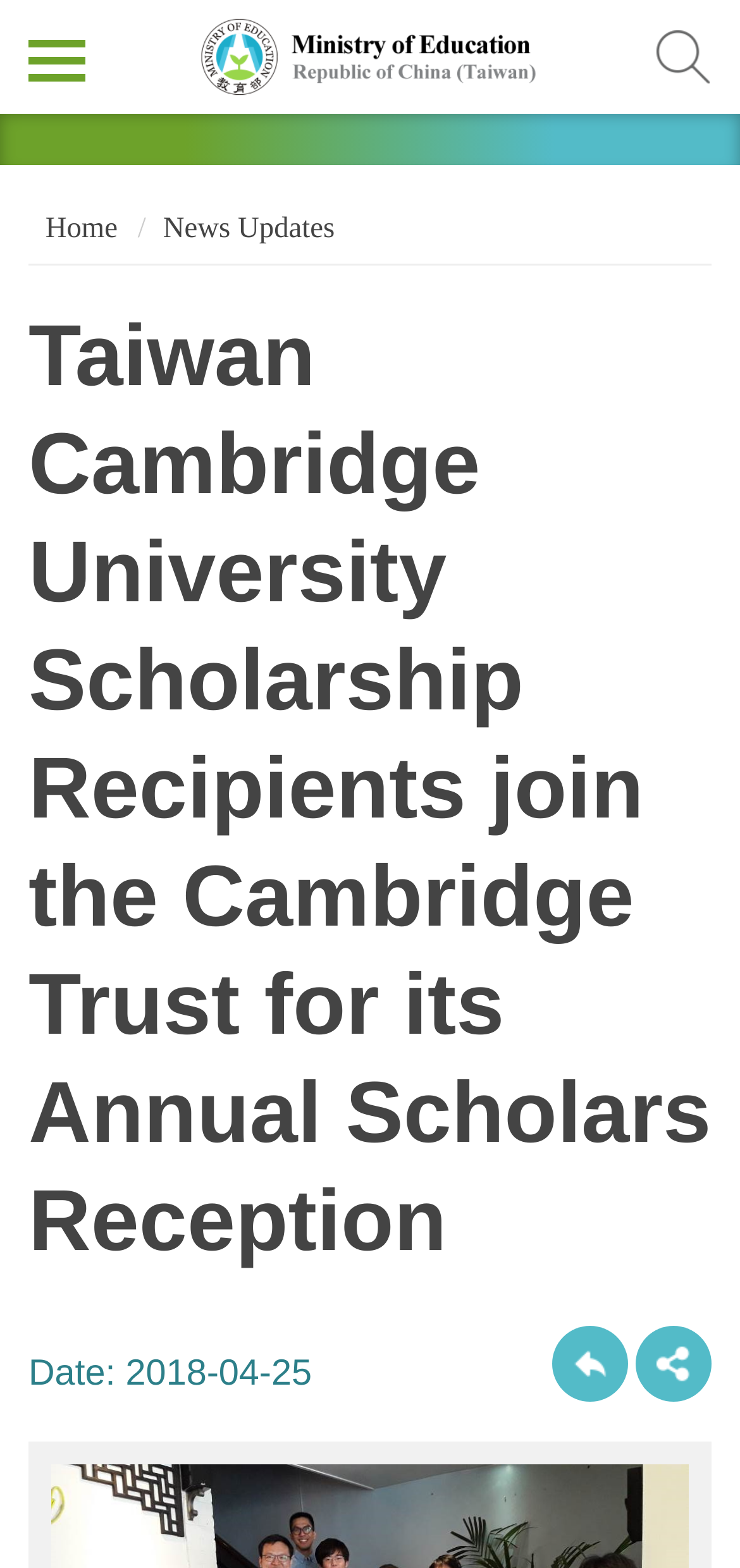Detail the webpage's structure and highlights in your description.

The webpage is about the Taiwan Cambridge University Scholarship Recipients joining the Cambridge Trust for its Annual Scholars Reception, as indicated by the title. At the top left corner, there is a button labeled "側欄選單" (meaning "sidebar menu" in Chinese) and a button labeled "查詢" (meaning "search" in Chinese) at the top right corner. 

Below the buttons, there is a heading that displays the title "Ministry of Education Republic of China (Taiwan)" with an image of the ministry's logo to the right of the text. 

On the top navigation bar, there are two links: "Home" and "News Updates", positioned side by side. 

The main content of the webpage is a news article with a heading that spans almost the entire width of the page, describing the event of Taiwan Cambridge University Scholarship Recipients joining the Cambridge Trust for its Annual Scholars Reception. 

Below the heading, there is a section that displays the date "2018-04-25" with a label "Date:". 

At the bottom of the page, there are two links: "Back to previous page" and a "share" button labeled "分享按鈕" (meaning "share button" in Chinese), positioned side by side.